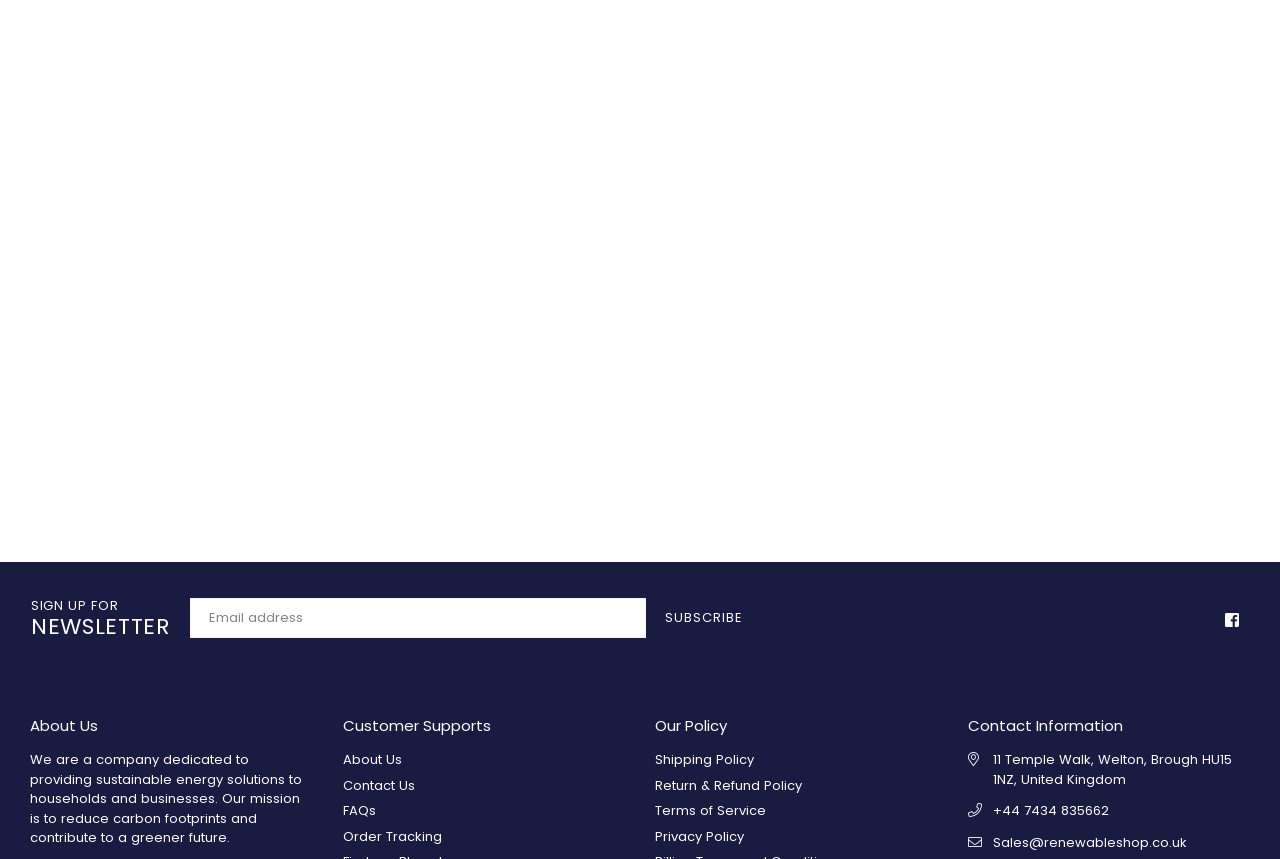Reply to the question below using a single word or brief phrase:
What is the company's mission?

Reduce carbon footprints